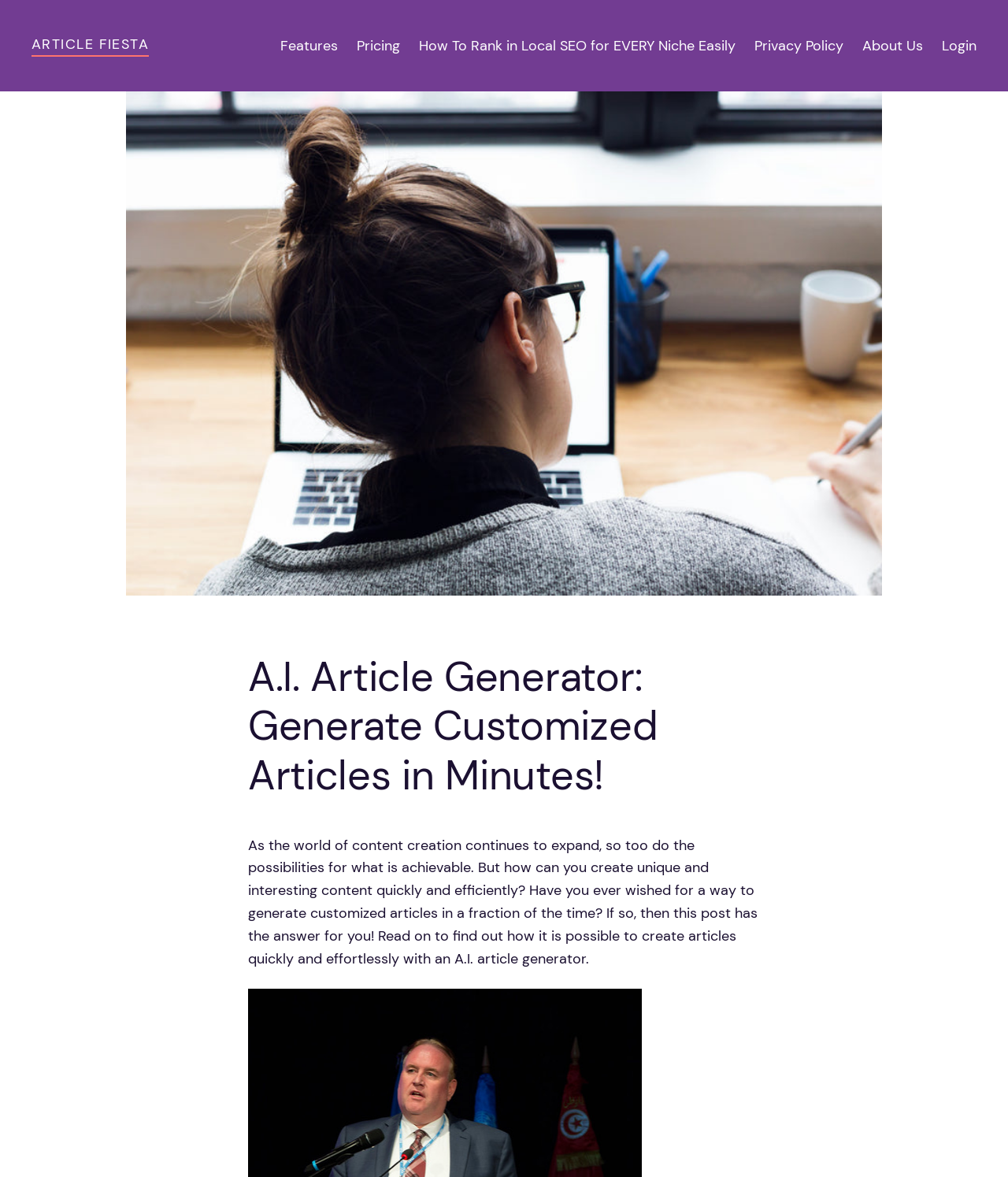Determine the bounding box for the UI element described here: "About Us".

[0.855, 0.029, 0.916, 0.048]